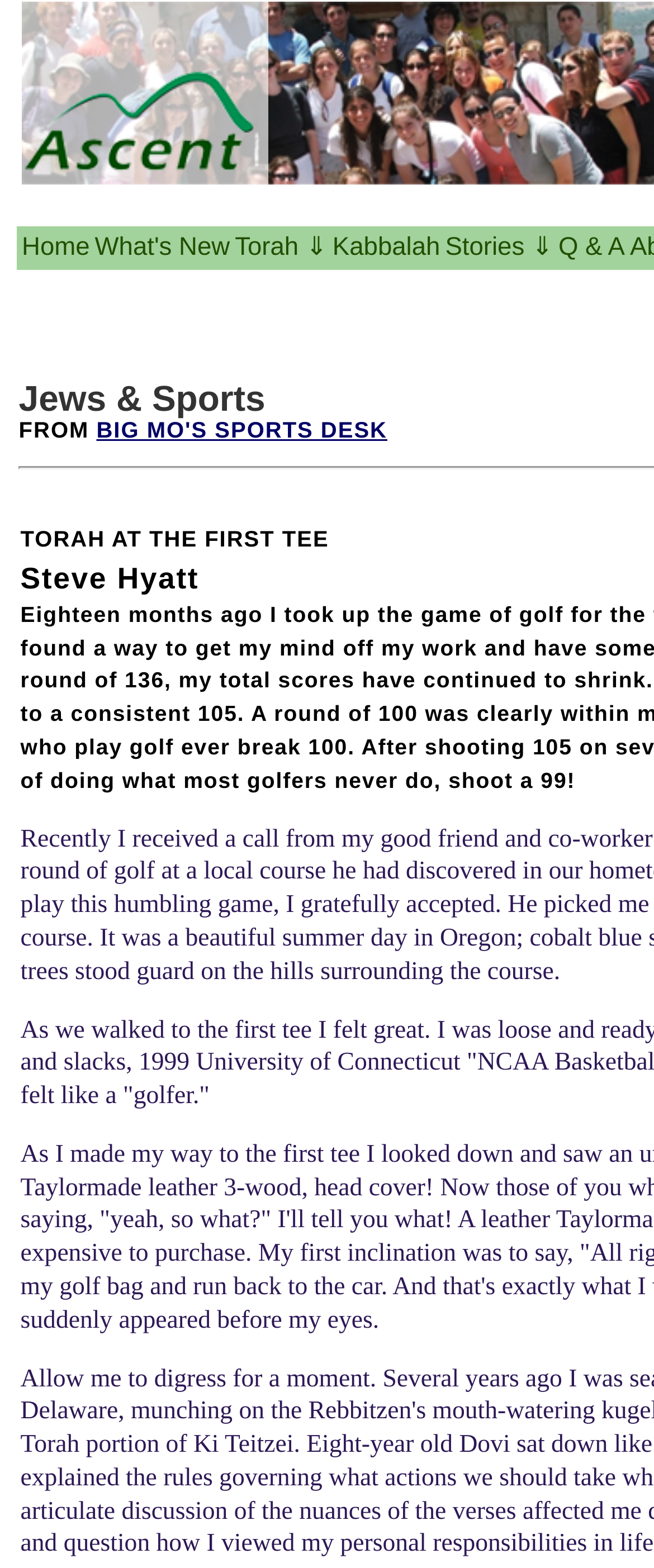Give a concise answer using only one word or phrase for this question:
What is the first link on the top navigation bar?

Home